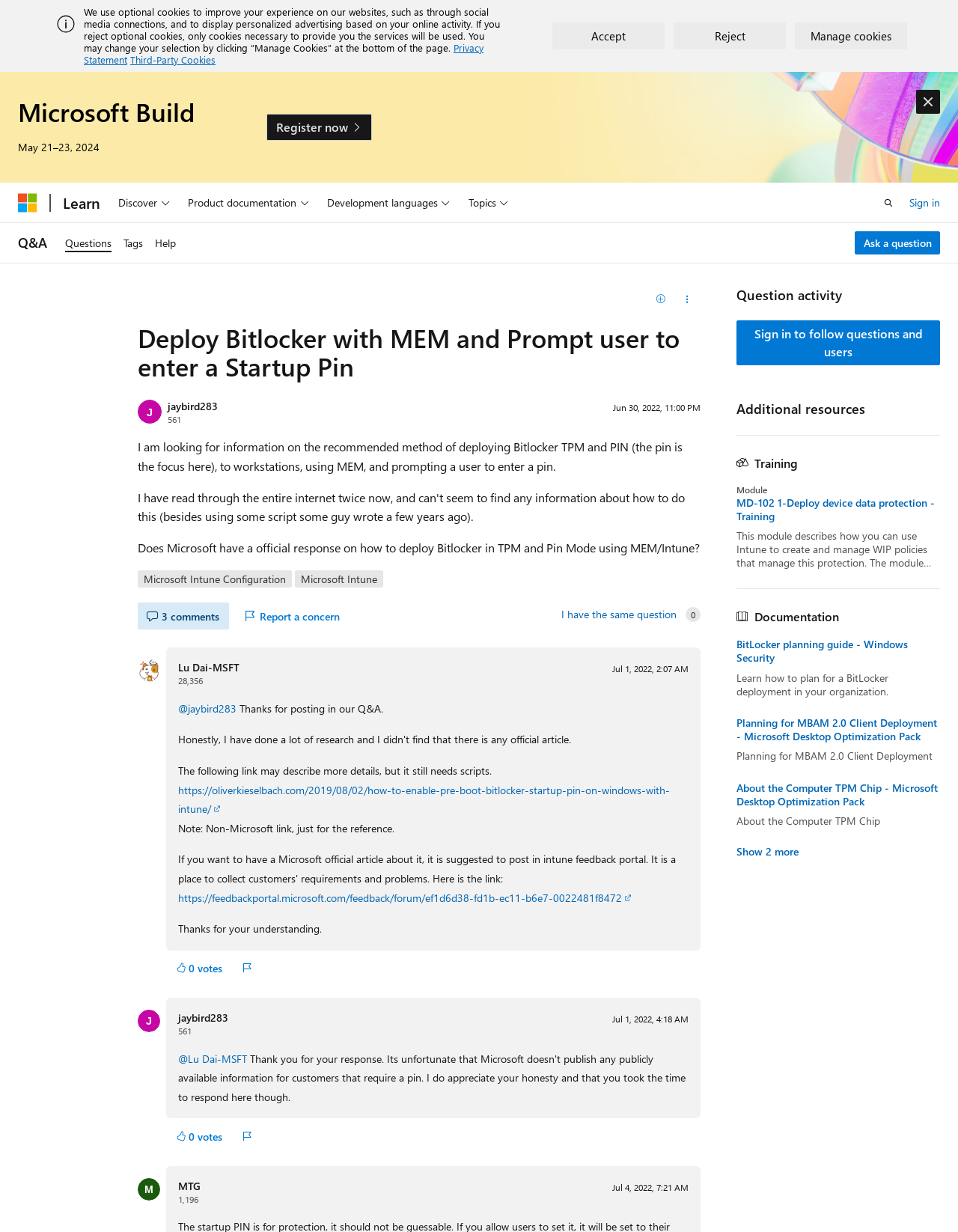Create a full and detailed caption for the entire webpage.

This webpage is a question and answer page on Microsoft Q&A. At the top, there is an alert box with an image and a text describing the use of optional cookies. Below the alert box, there are three buttons: "Accept", "Reject", and "Manage cookies". 

On the top left, there is a heading "Microsoft Build" with a date "May 21–23, 2024" below it. Next to it, there is a link "Register now". On the top right, there is a navigation menu with buttons "Discover", "Product documentation", "Development languages", and "Topics". 

Below the navigation menu, there is a search bar and a link "Sign in". On the left side, there is a menu with links "Q&A", "Questions", "Tags", and "Help". 

The main content of the page is a question "Deploy Bitlocker with MEM and Prompt user to enter a Startup Pin" asked by "jaybird283". The question has three comments from different users, and each comment has a link to the user's profile and their reputation points. The comments also have buttons to vote, report a concern, and reply. 

On the right side, there is a section with a heading "Question activity" and a link "Sign in to follow questions and users". Below it, there is a section with a heading "Additional resources" and a link to a training module "MD-102 1-Deploy device data protection - Training".